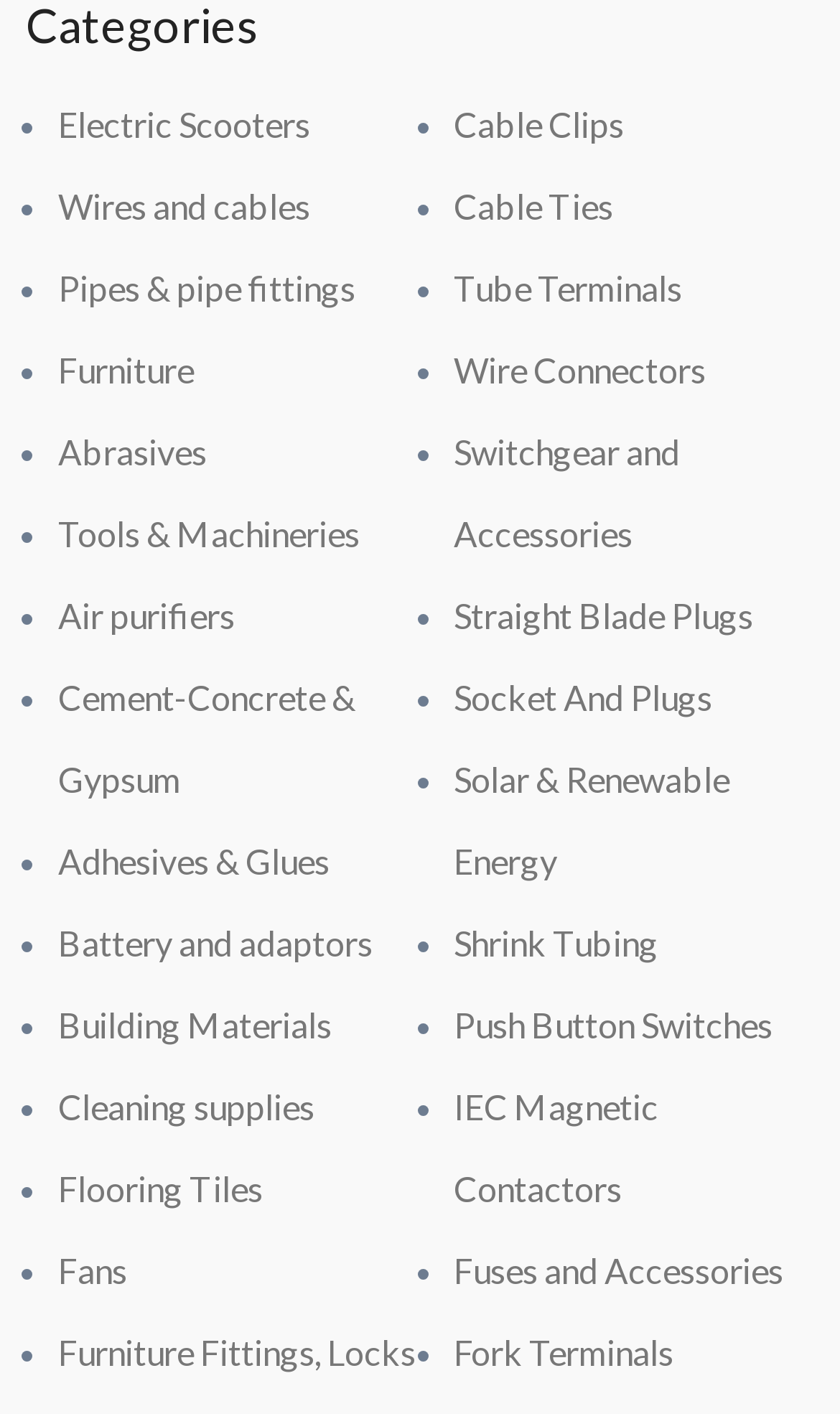Is there a category for 'Furniture'?
Give a single word or phrase answer based on the content of the image.

Yes